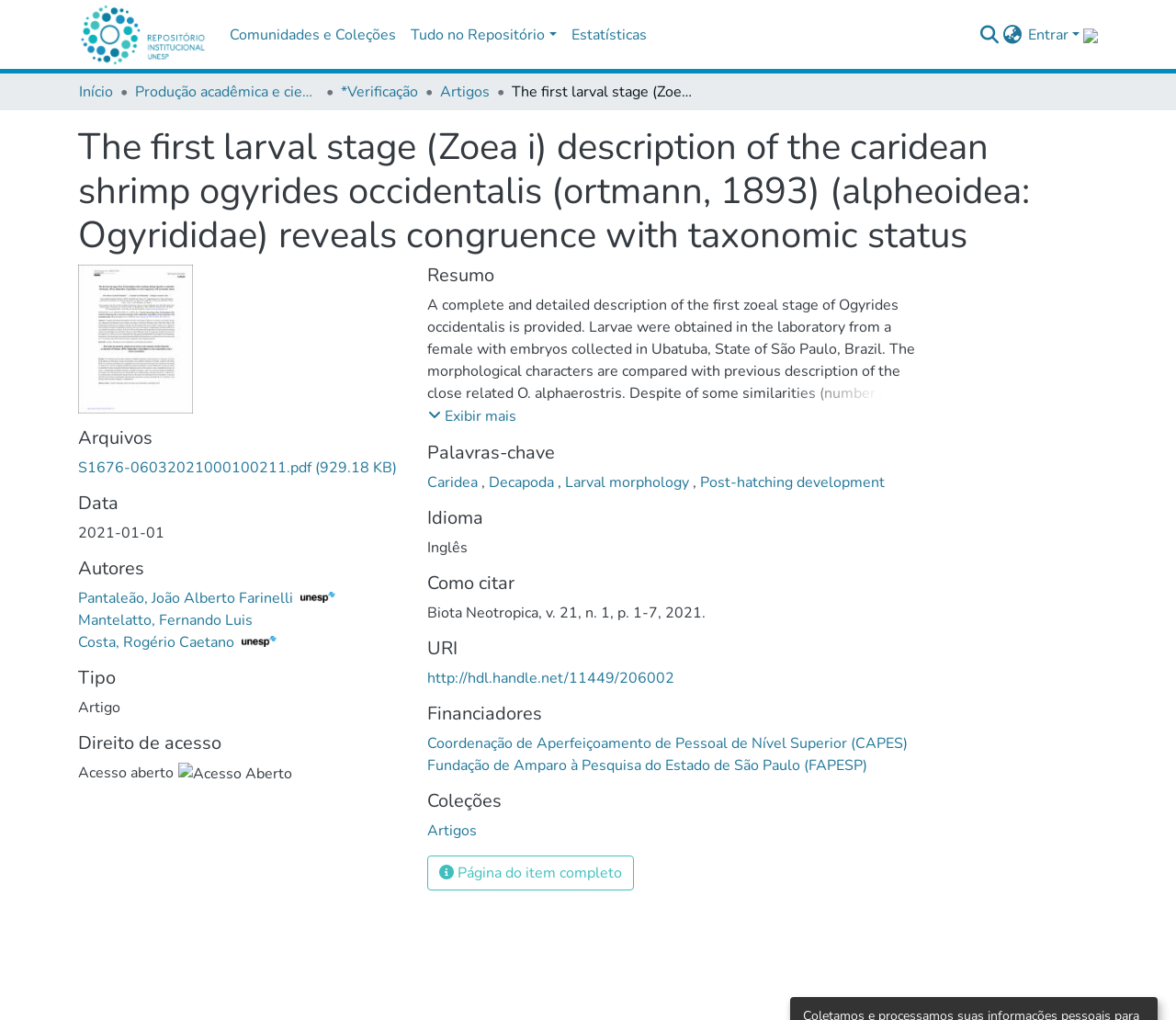Can you find and provide the title of the webpage?

The first larval stage (Zoea i) description of the caridean shrimp ogyrides occidentalis (ortmann, 1893) (alpheoidea: Ogyrididae) reveals congruence with taxonomic status